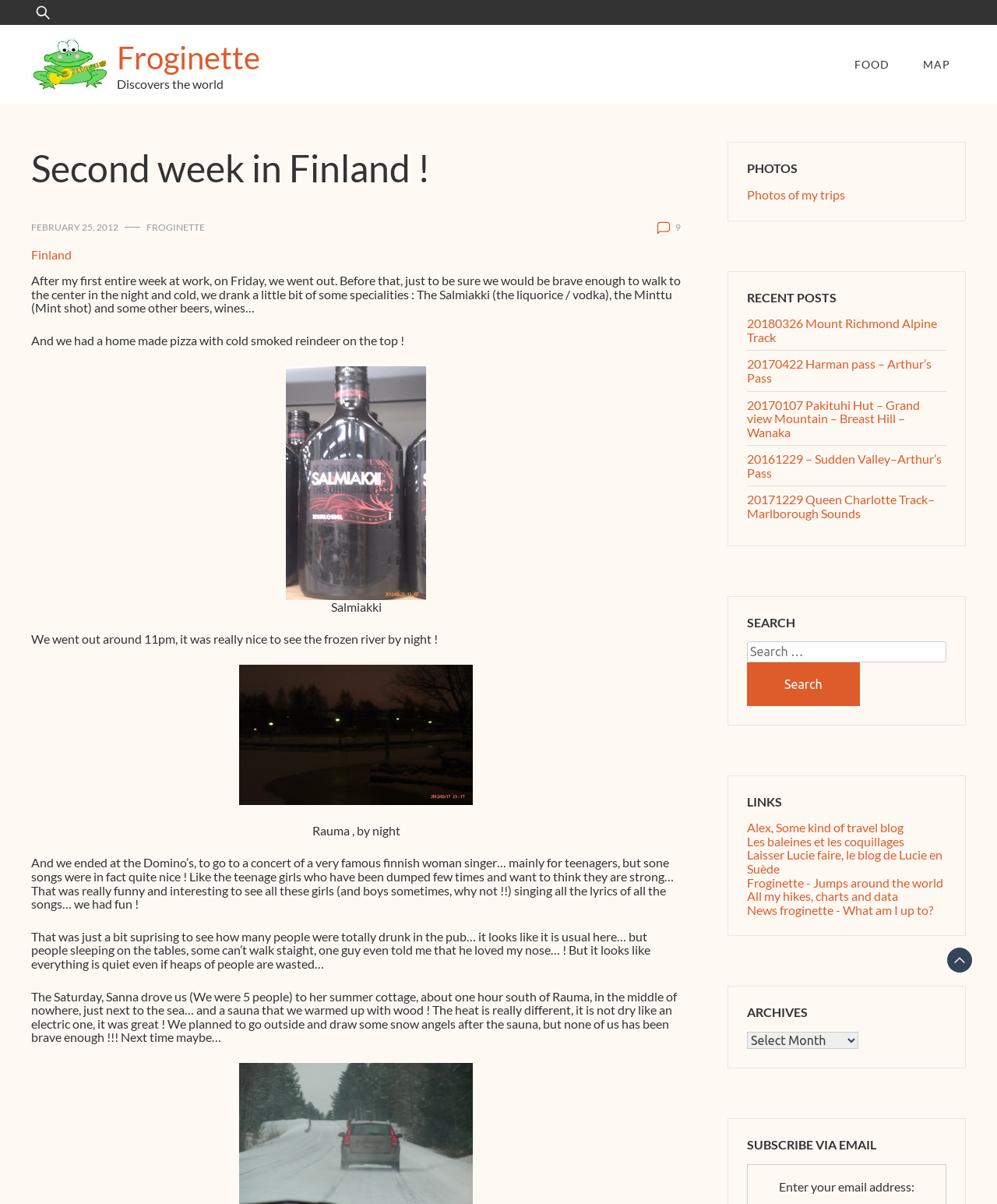Find the bounding box coordinates corresponding to the UI element with the description: "parent_node: Froginette". The coordinates should be formatted as [left, top, right, bottom], with values as floats between 0 and 1.

[0.031, 0.031, 0.109, 0.077]